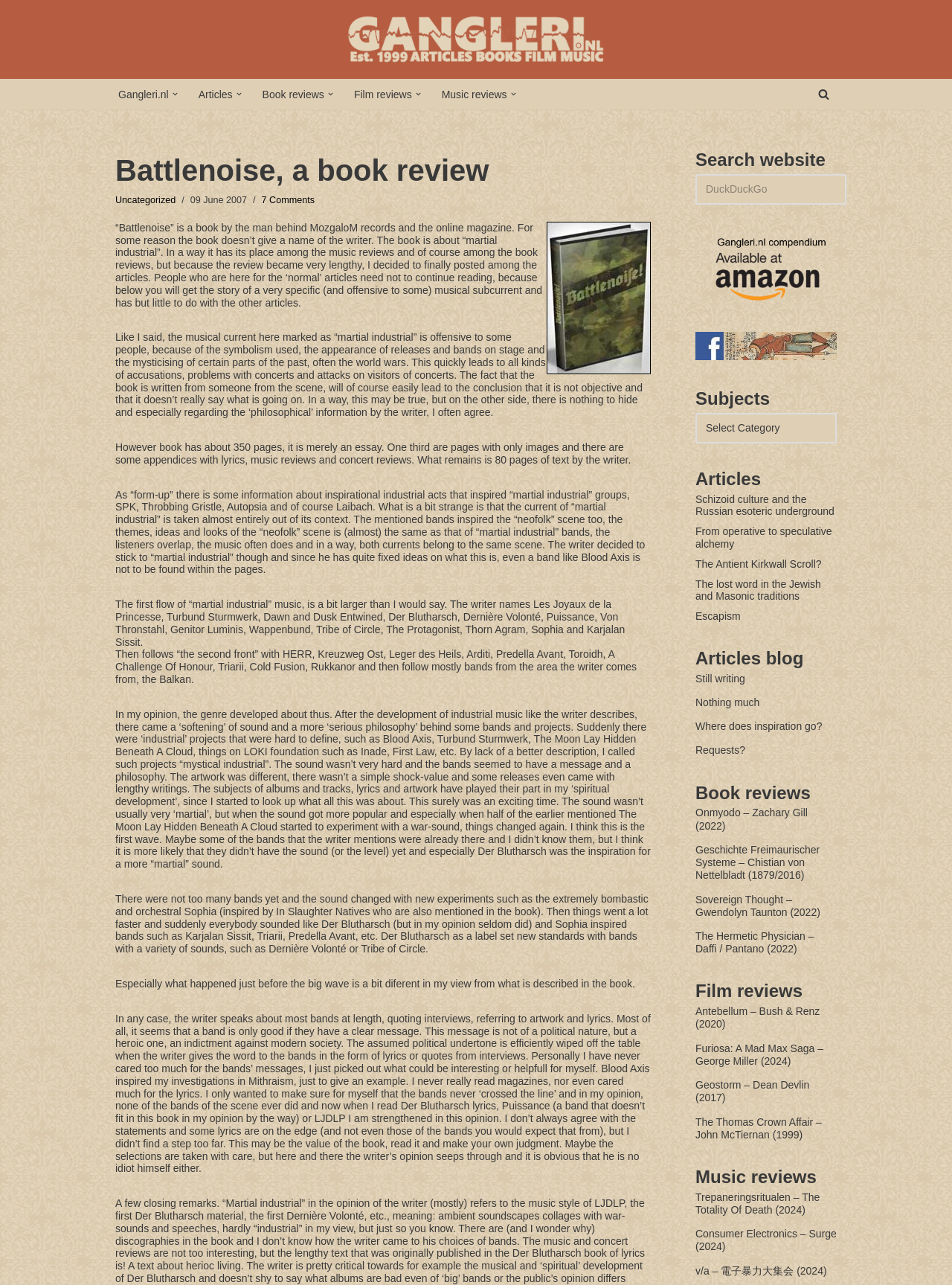Identify the bounding box coordinates of the specific part of the webpage to click to complete this instruction: "Read the 'Battlenoise, a book review' article".

[0.121, 0.12, 0.684, 0.145]